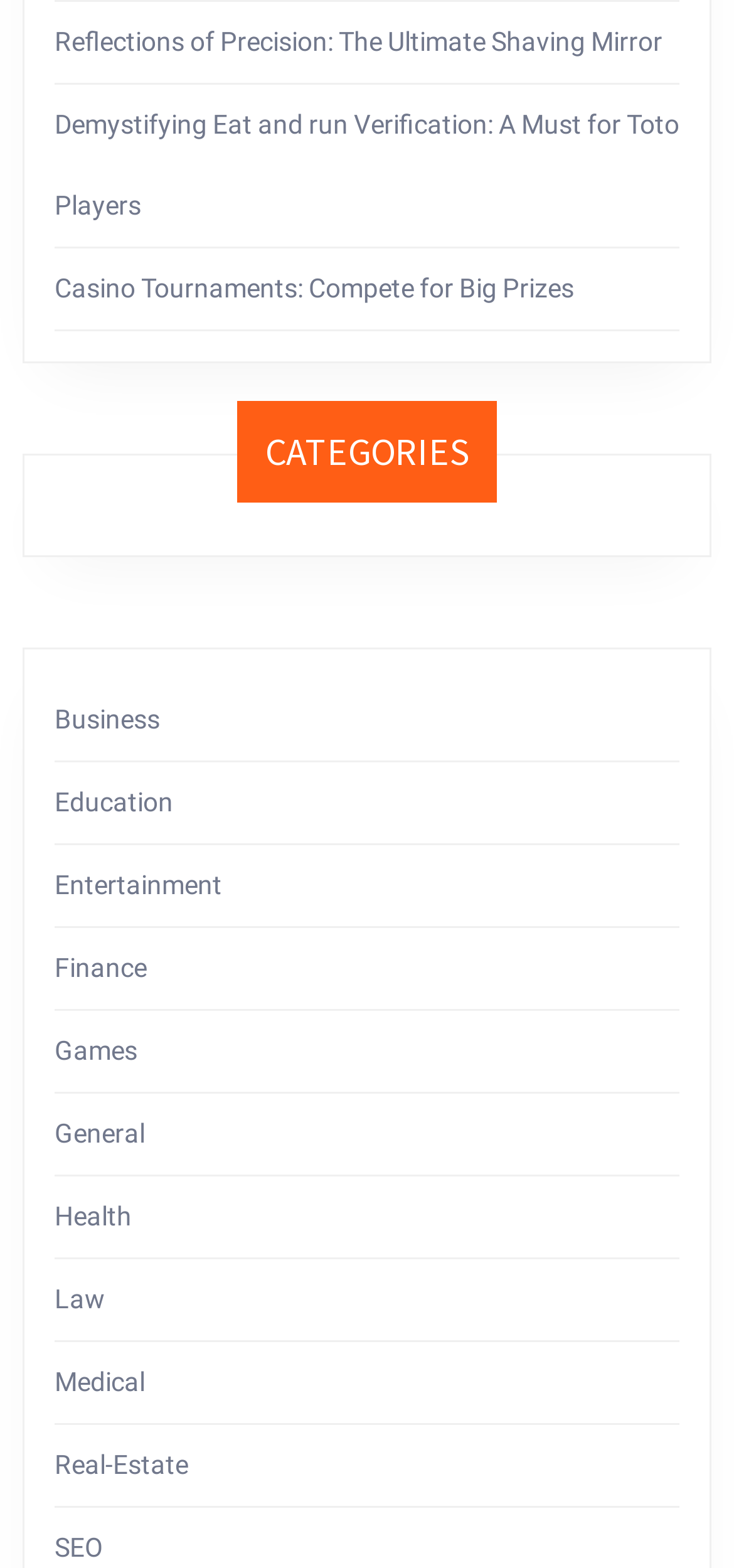Please give a one-word or short phrase response to the following question: 
How many categories are listed on the webpage?

15